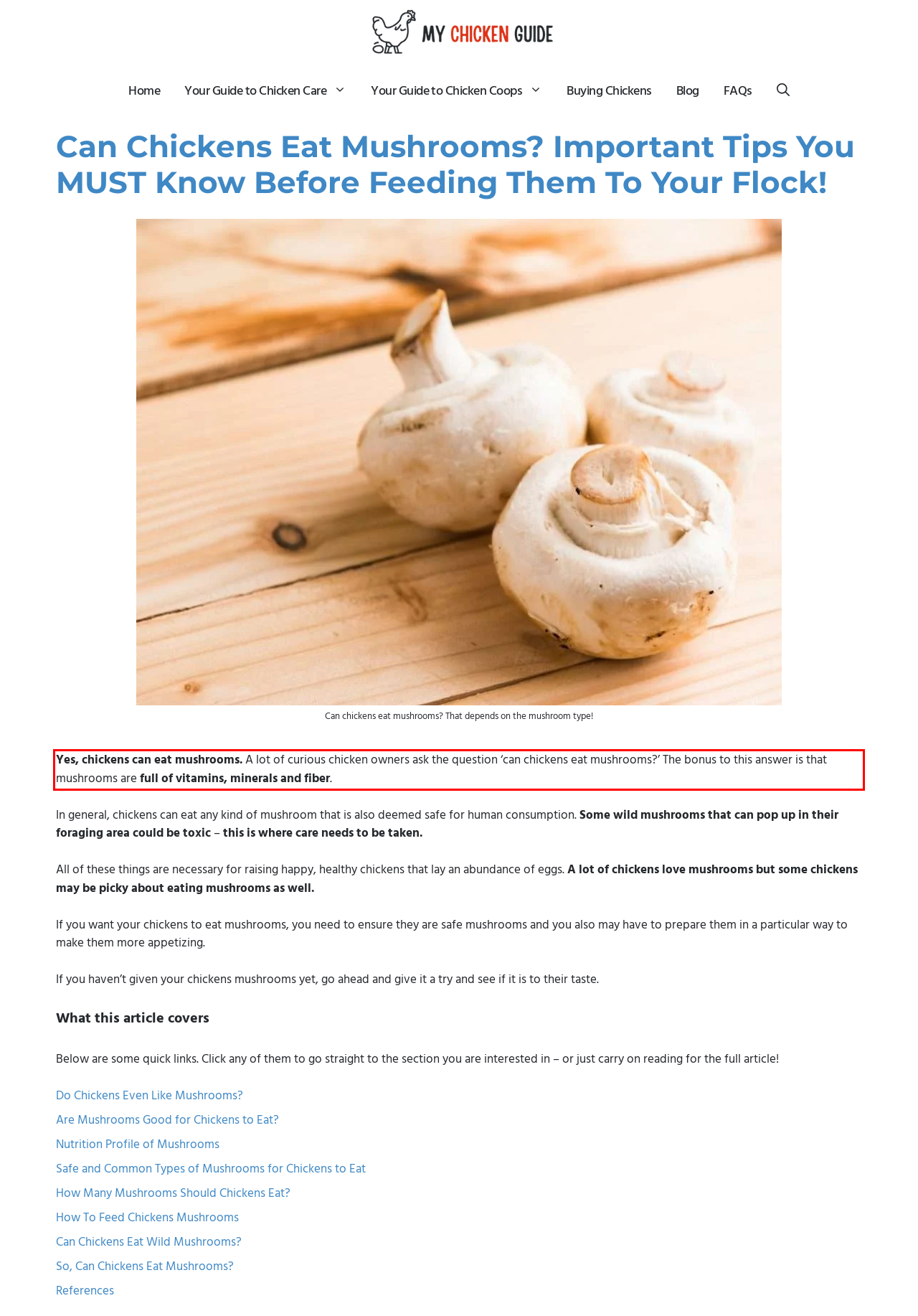Please examine the webpage screenshot and extract the text within the red bounding box using OCR.

Yes, chickens can eat mushrooms. A lot of curious chicken owners ask the question ‘can chickens eat mushrooms?’ The bonus to this answer is that mushrooms are full of vitamins, minerals and fiber.